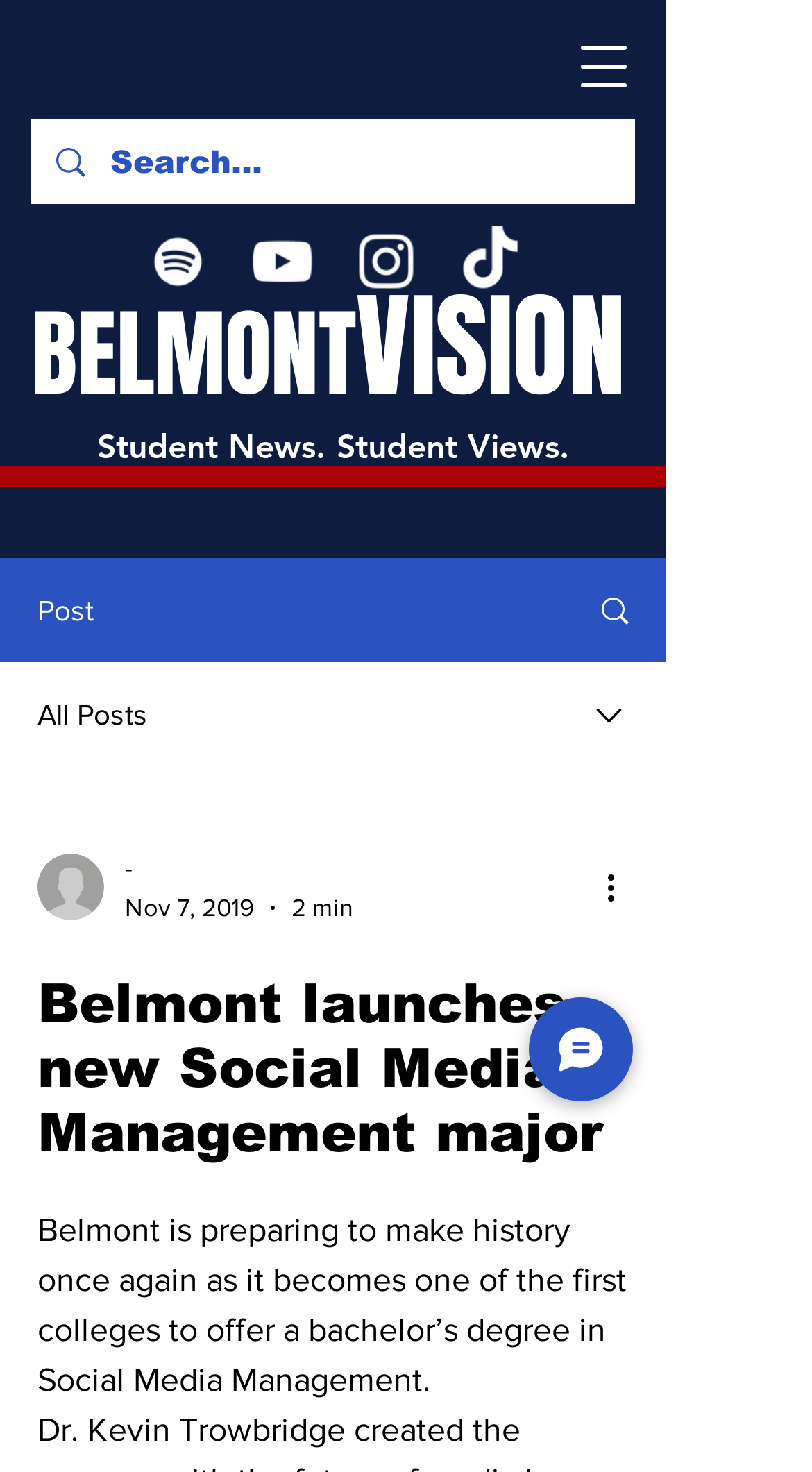Highlight the bounding box coordinates of the element you need to click to perform the following instruction: "Visit Spotify."

[0.174, 0.153, 0.264, 0.202]